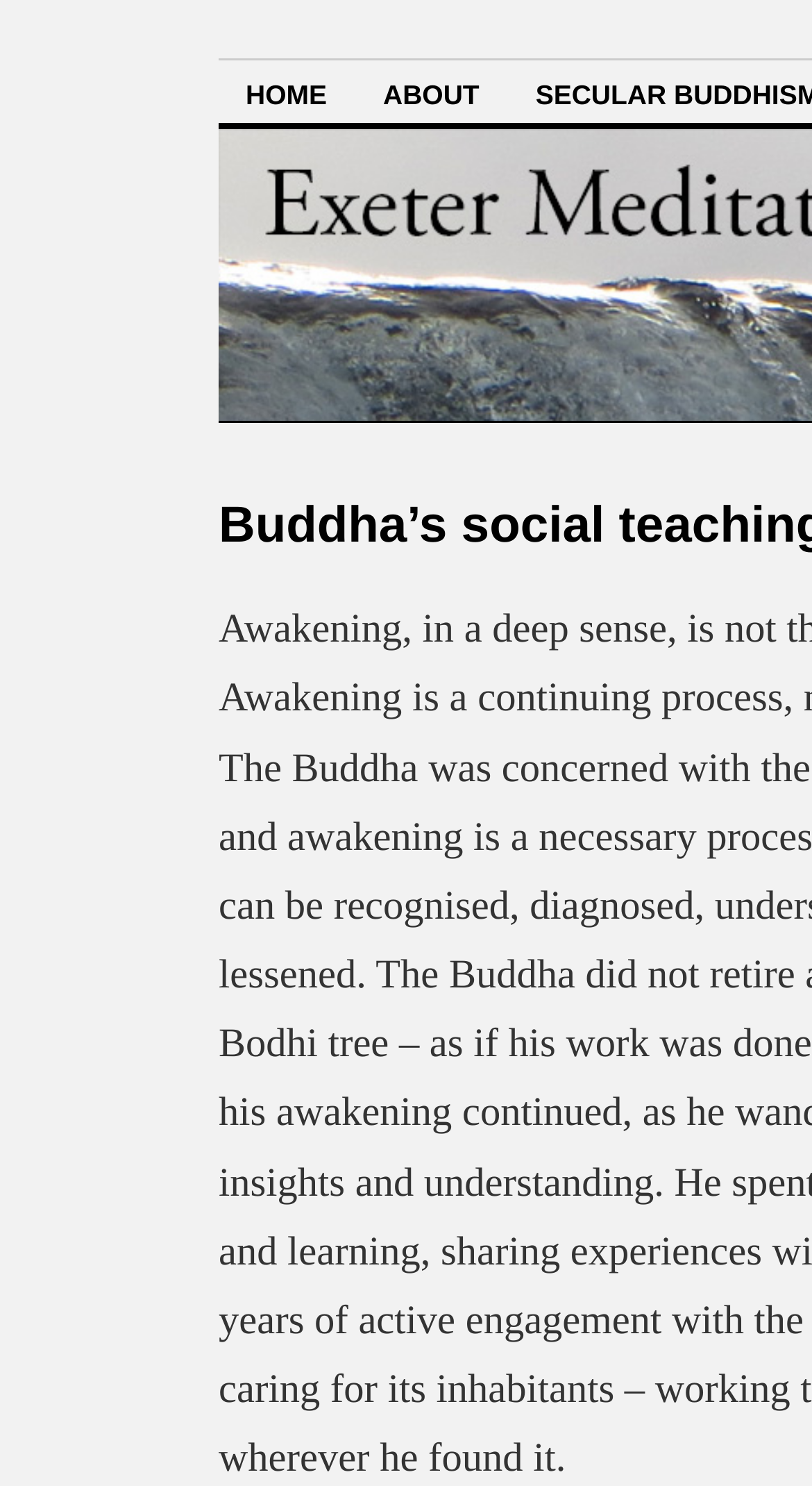For the given element description ABOUT, determine the bounding box coordinates of the UI element. The coordinates should follow the format (top-left x, top-left y, bottom-right x, bottom-right y) and be within the range of 0 to 1.

[0.438, 0.042, 0.624, 0.083]